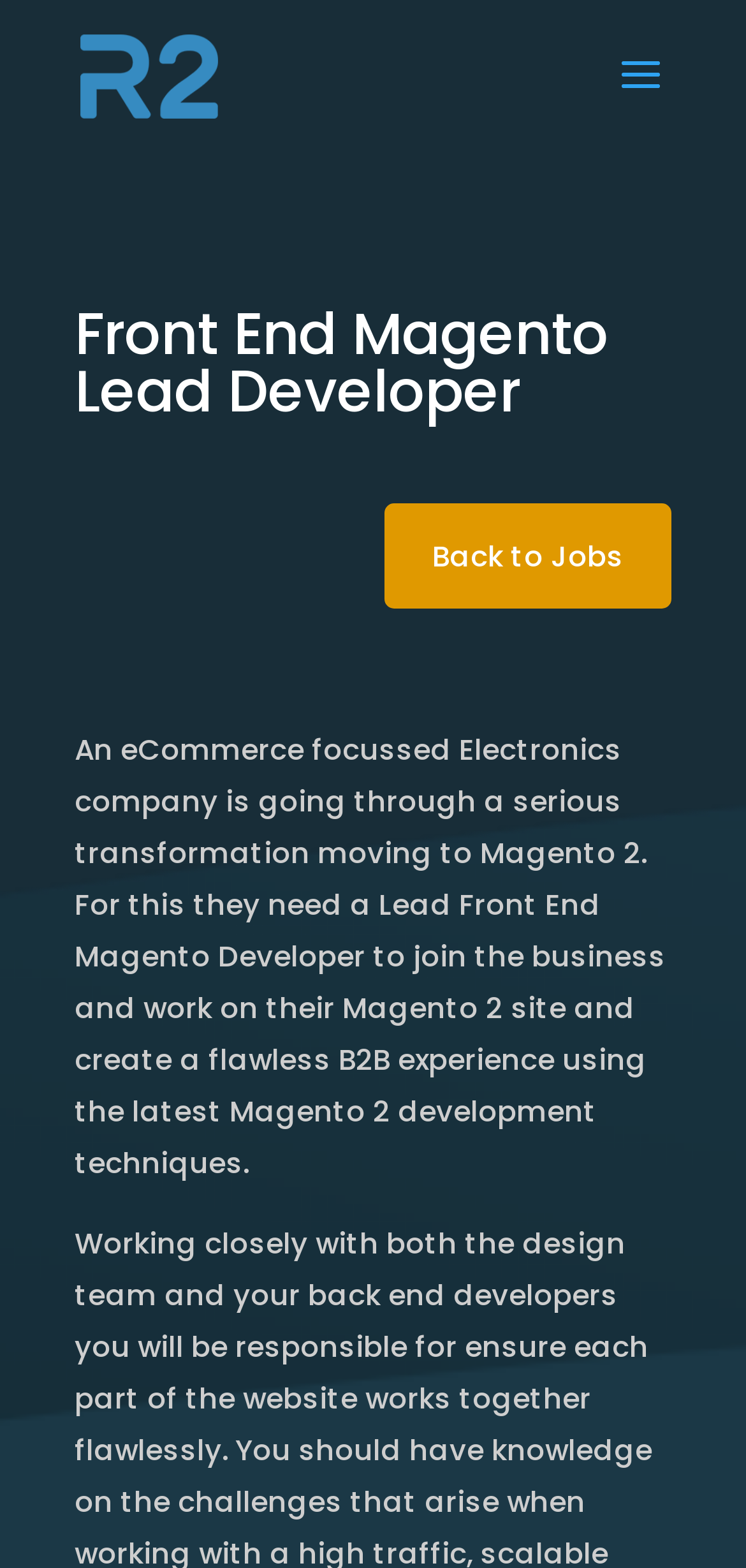Using the provided element description: "alt="R2 Commerce"", identify the bounding box coordinates. The coordinates should be four floats between 0 and 1 in the order [left, top, right, bottom].

[0.108, 0.035, 0.292, 0.058]